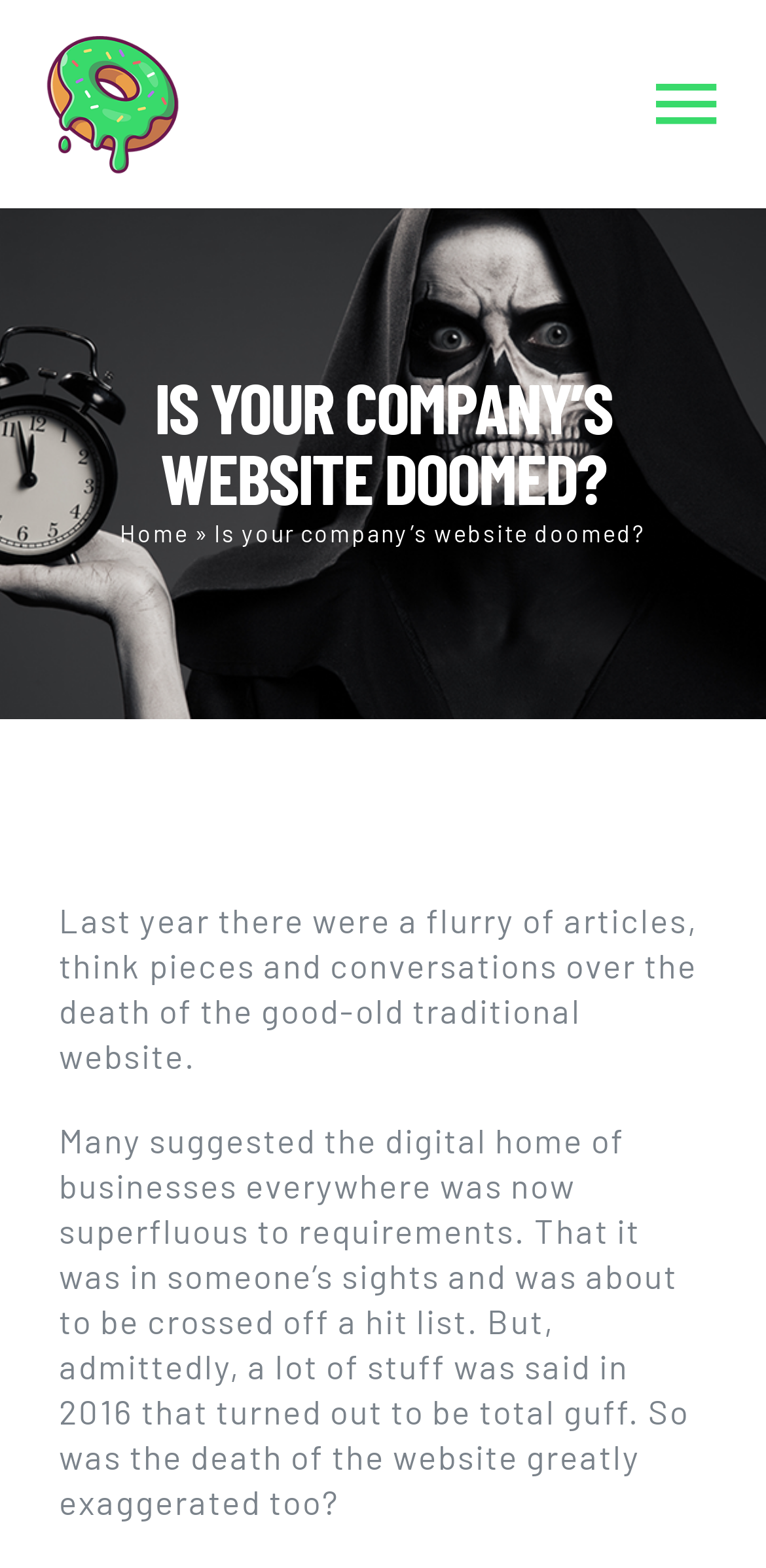Identify the bounding box of the UI element that matches this description: "Home".

[0.156, 0.331, 0.246, 0.349]